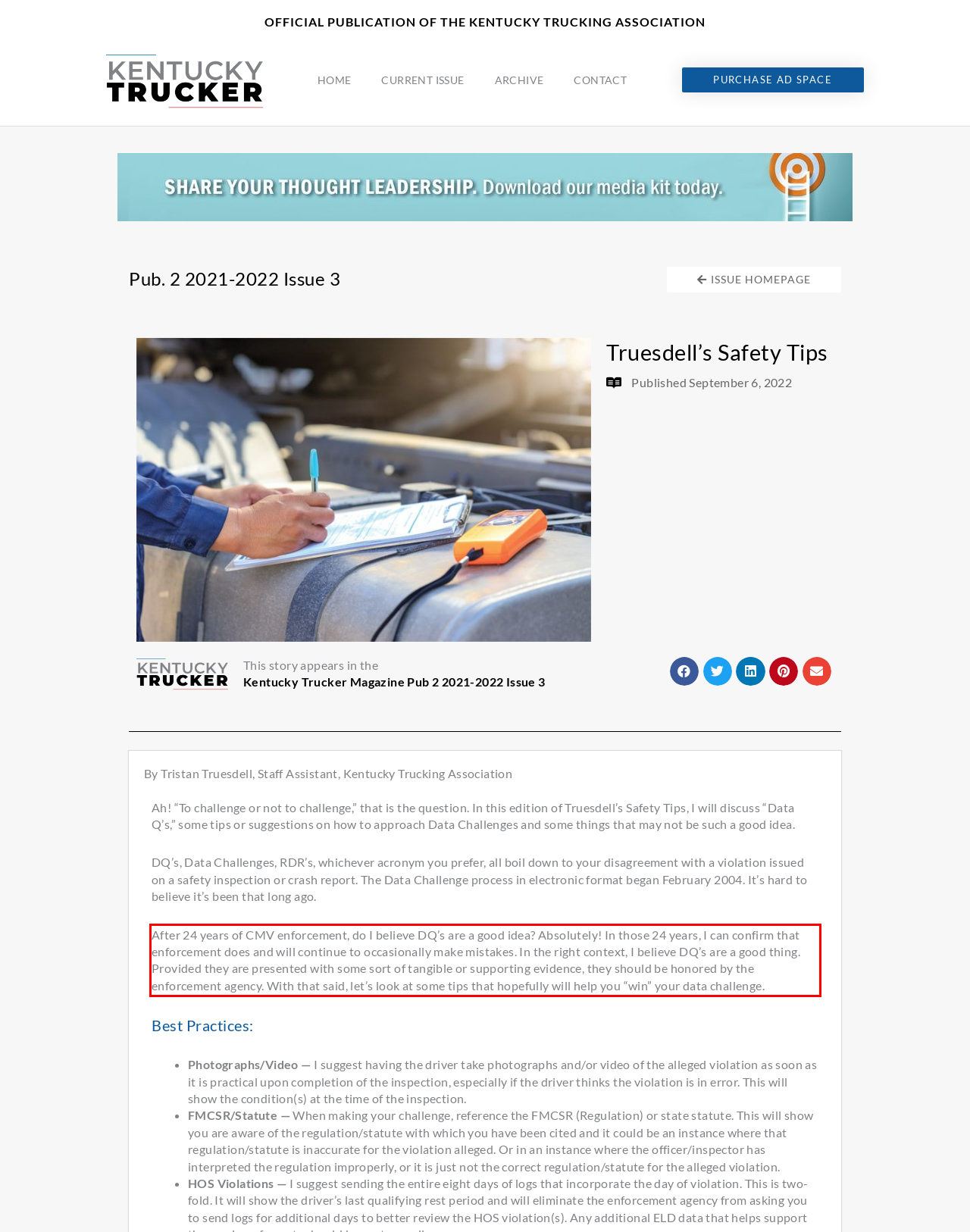Please analyze the screenshot of a webpage and extract the text content within the red bounding box using OCR.

After 24 years of CMV enforcement, do I believe DQ’s are a good idea? Absolutely! In those 24 years, I can confirm that enforcement does and will continue to occasionally make mistakes. In the right context, I believe DQ’s are a good thing. Provided they are presented with some sort of tangible or supporting evidence, they should be honored by the enforcement agency. With that said, let’s look at some tips that hopefully will help you “win” your data challenge.